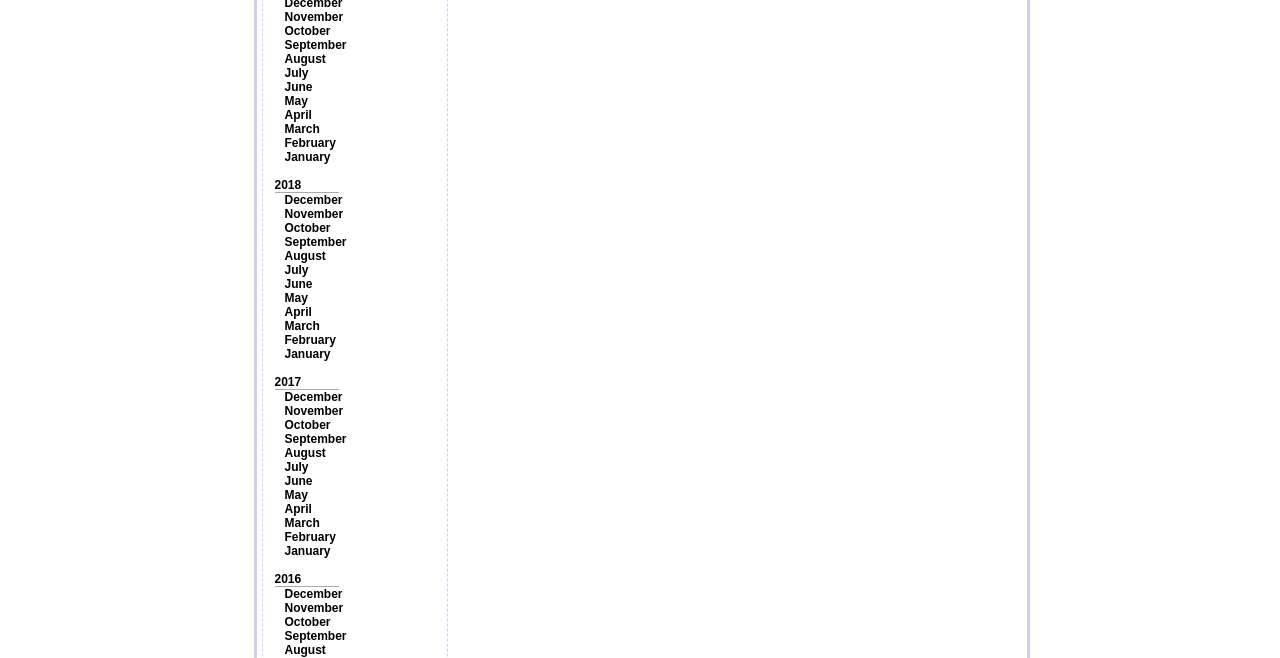Specify the bounding box coordinates of the area to click in order to follow the given instruction: "Browse November."

[0.222, 0.015, 0.268, 0.036]